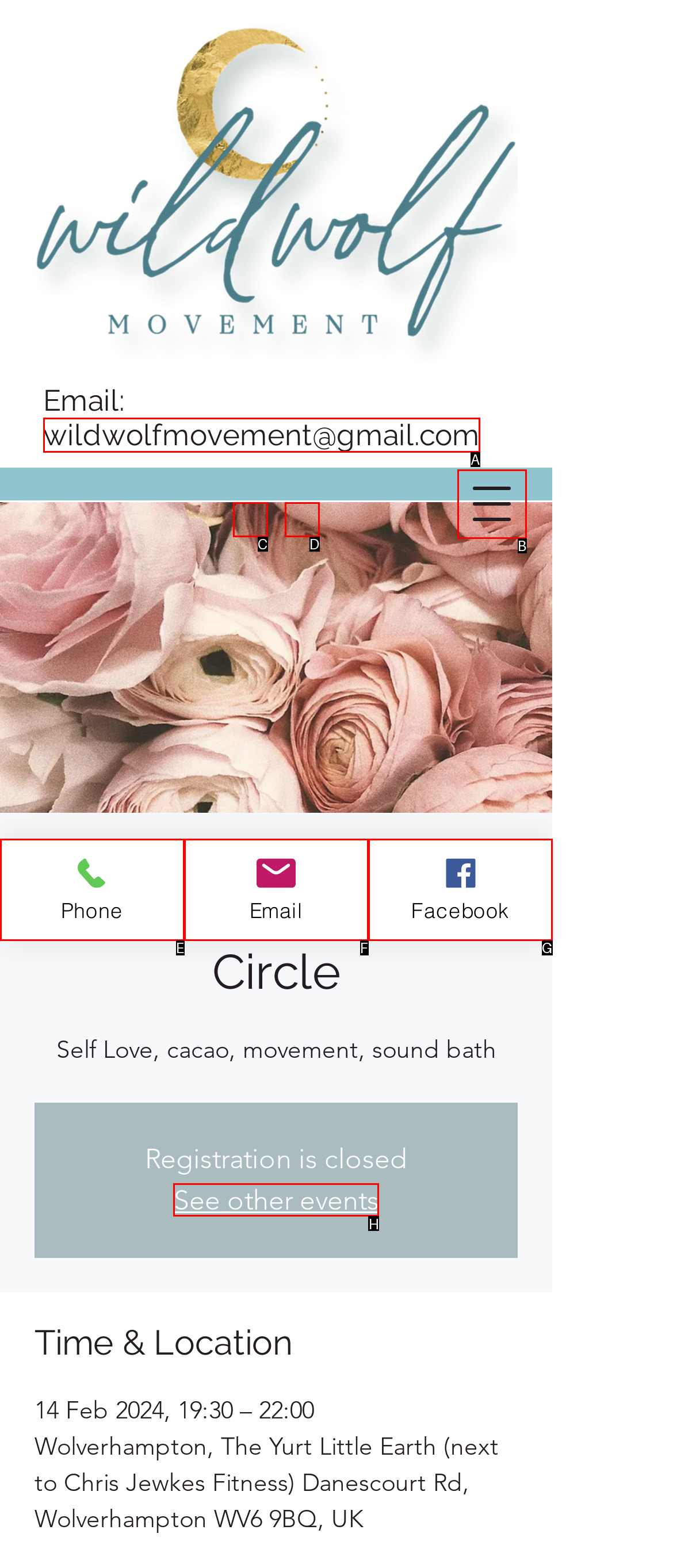Identify the letter of the option that best matches the following description: See other events. Respond with the letter directly.

H